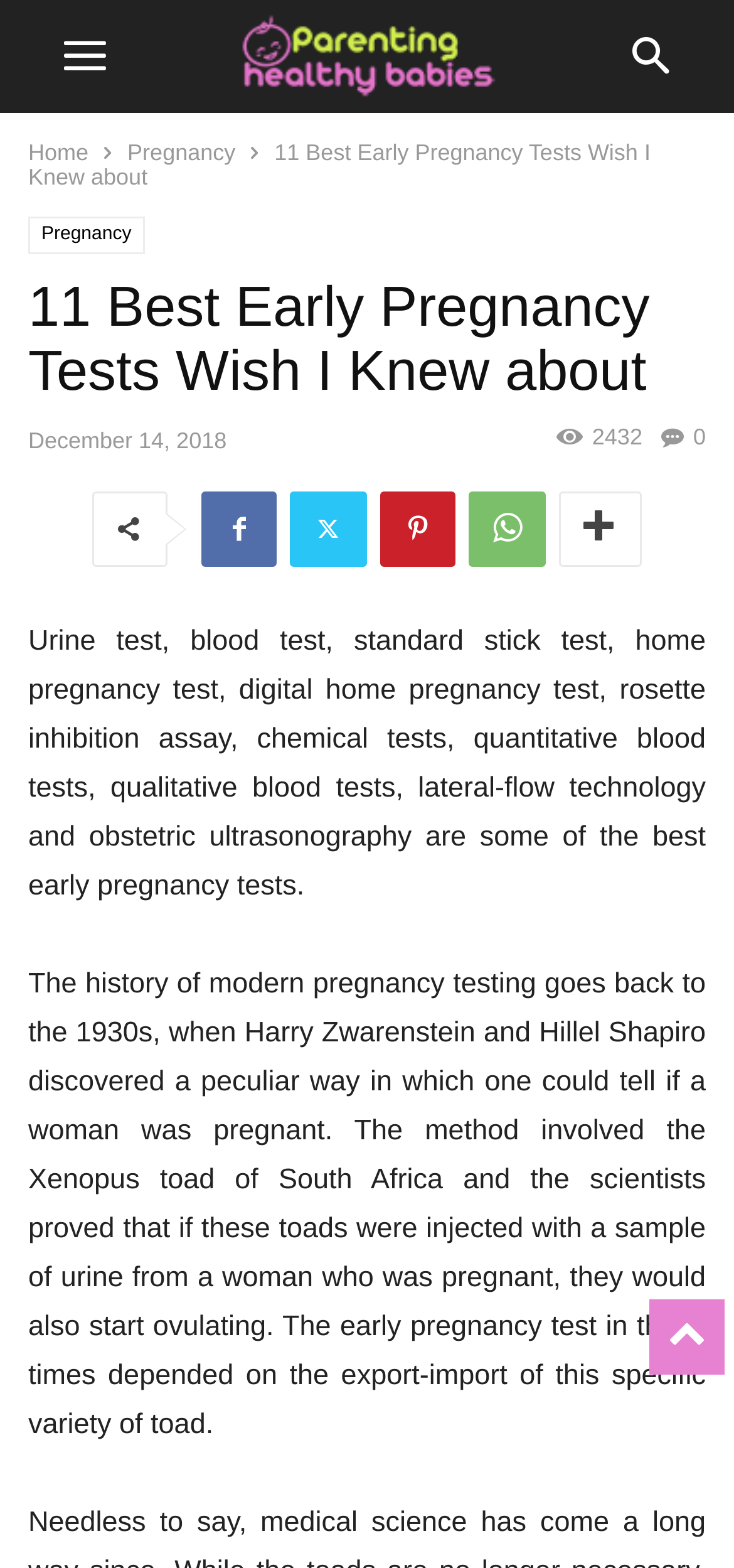Please answer the following query using a single word or phrase: 
What types of pregnancy tests are mentioned?

Urine, blood, standard stick, home, digital home, rosette inhibition assay